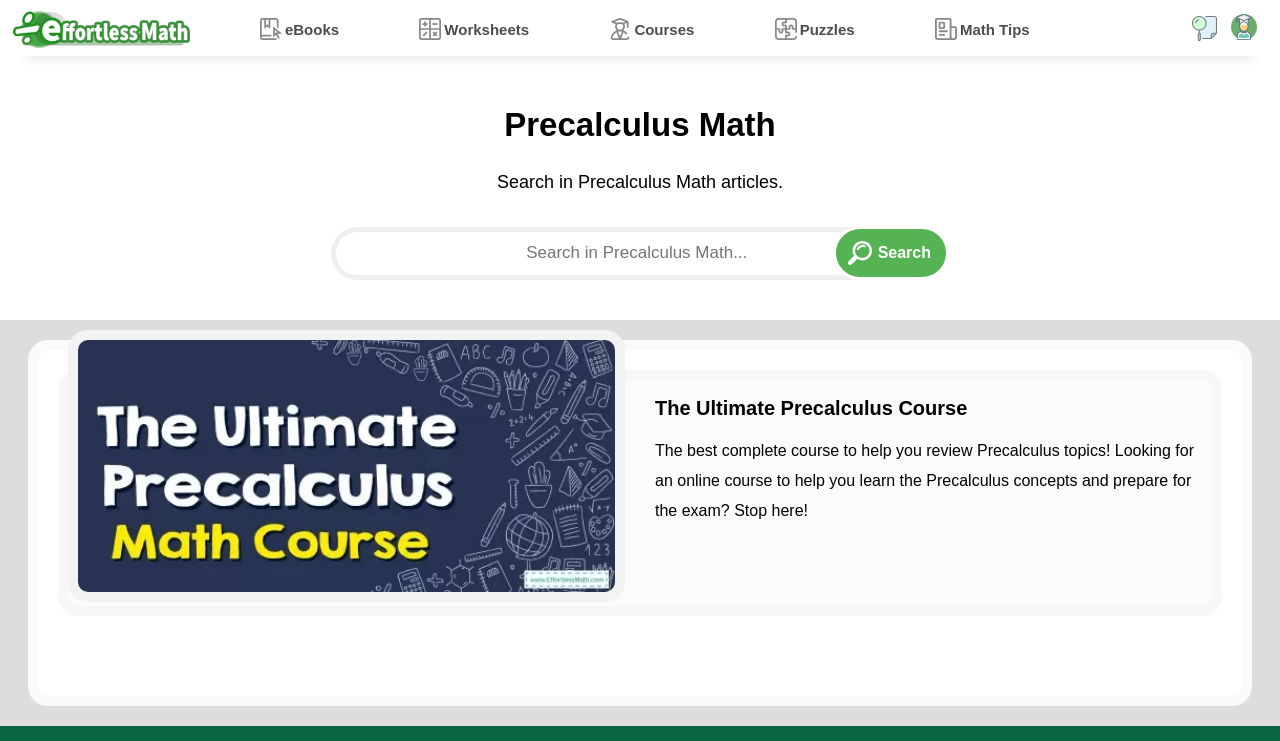Find the bounding box coordinates for the area that must be clicked to perform this action: "Click on Effortless Math".

[0.01, 0.012, 0.148, 0.066]